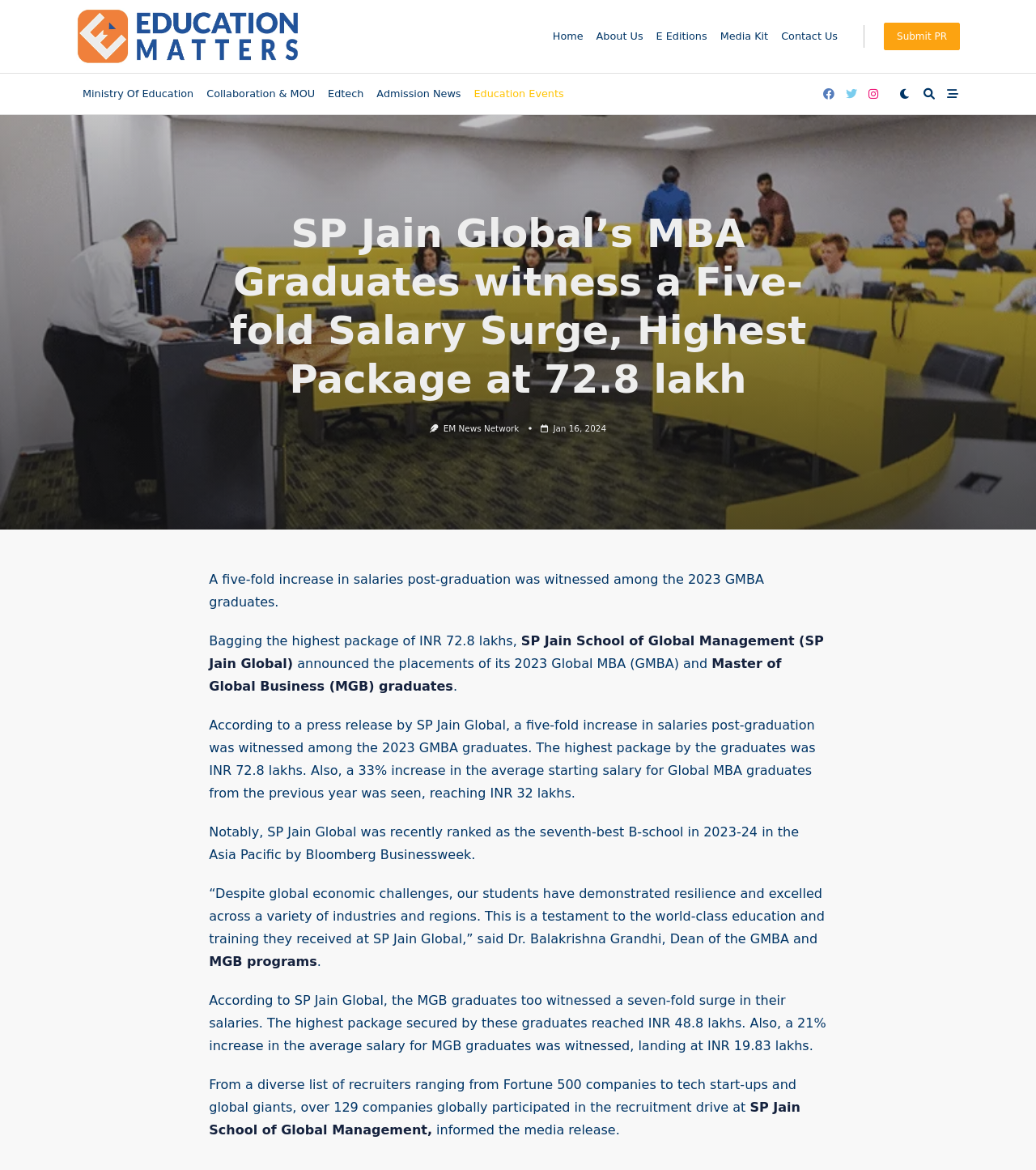Can you find and generate the webpage's heading?

SP Jain Global’s MBA Graduates witness a Five-fold Salary Surge, Highest Package at 72.8 lakh